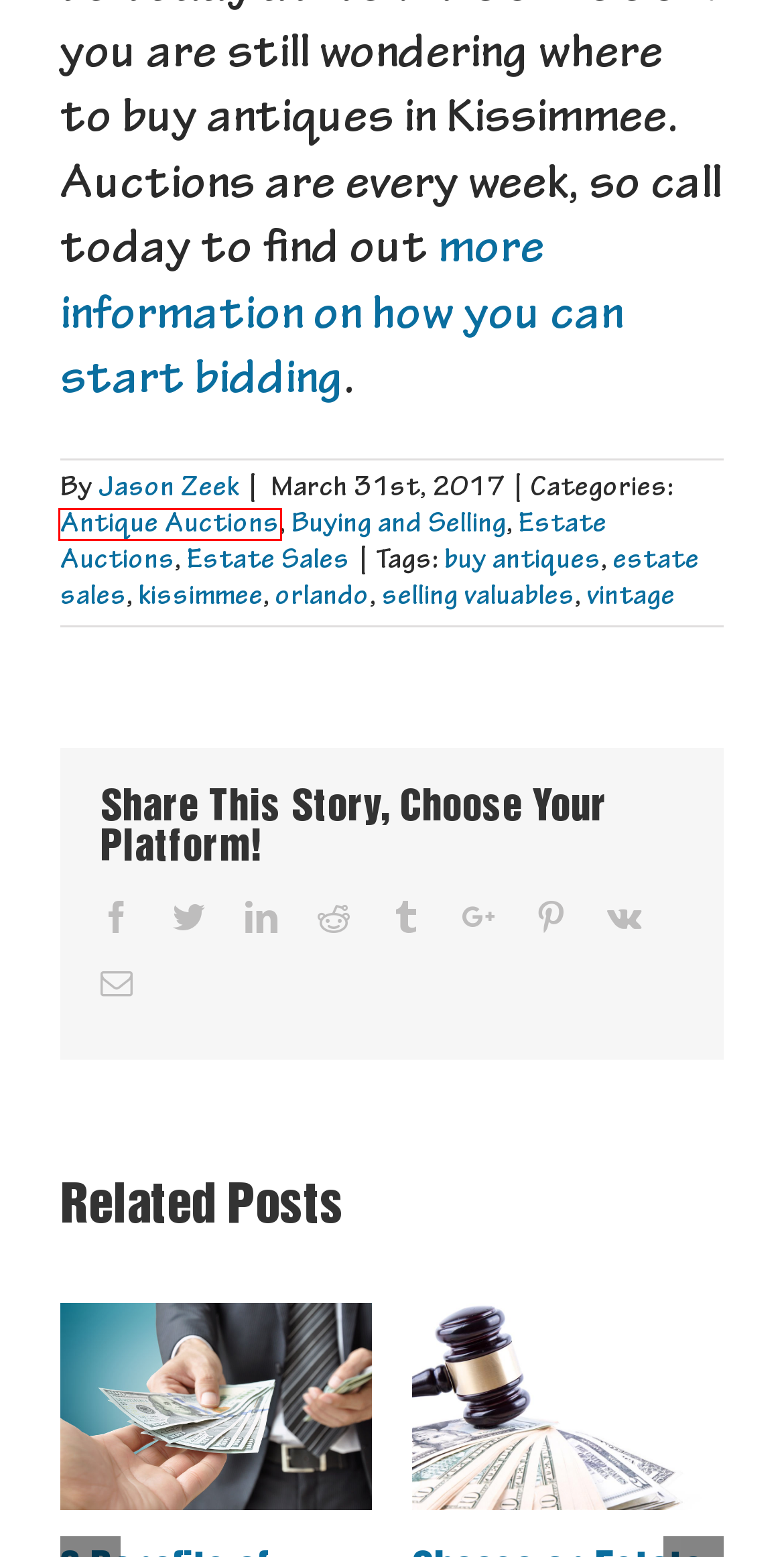Review the screenshot of a webpage that includes a red bounding box. Choose the webpage description that best matches the new webpage displayed after clicking the element within the bounding box. Here are the candidates:
A. Estate Sales – Orlando Estate Auction
B. Jason Zeek, Author at Orlando Estate Auction
C. buy antiques – Orlando Estate Auction
D. Estate Auctions – Orlando Estate Auction
E. Antique Auctions – Orlando Estate Auction
F. estate sales – Orlando Estate Auction
G. selling valuables – Orlando Estate Auction
H. Want To Sell Memorabilia? Check With Us First – Orlando Estate Auction

E